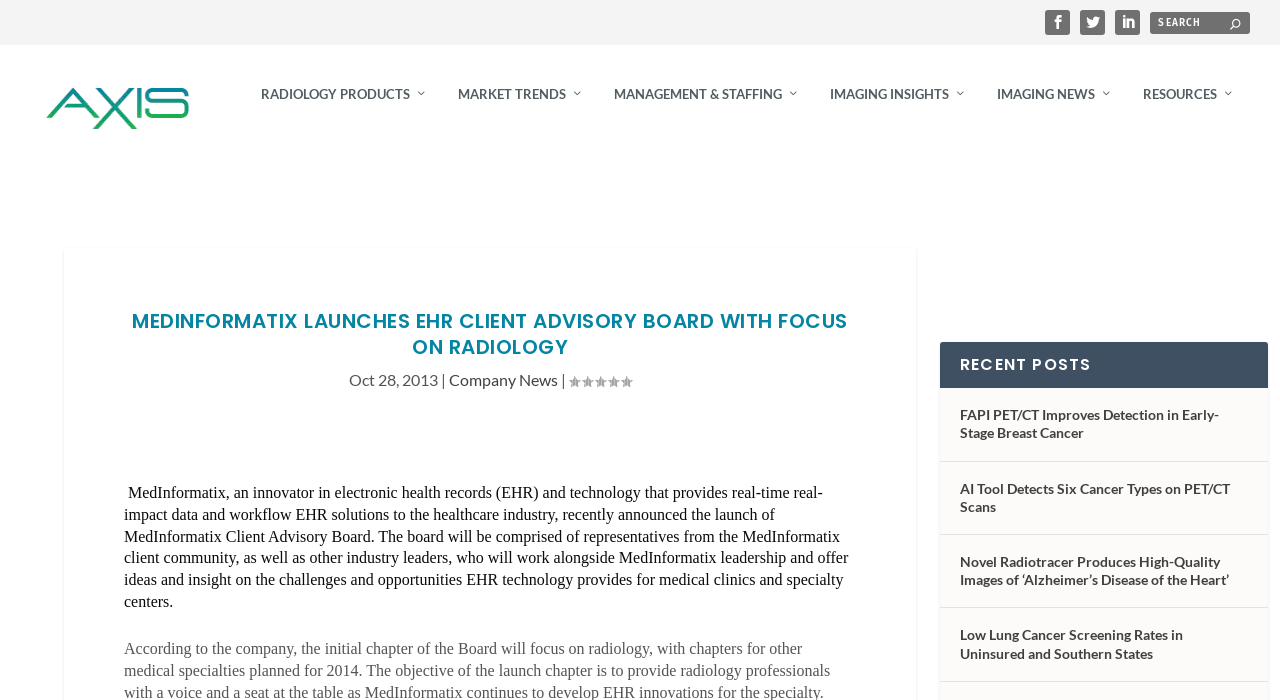Determine the bounding box coordinates of the region to click in order to accomplish the following instruction: "Go to Axis Imaging News homepage". Provide the coordinates as four float numbers between 0 and 1, specifically [left, top, right, bottom].

[0.023, 0.107, 0.16, 0.199]